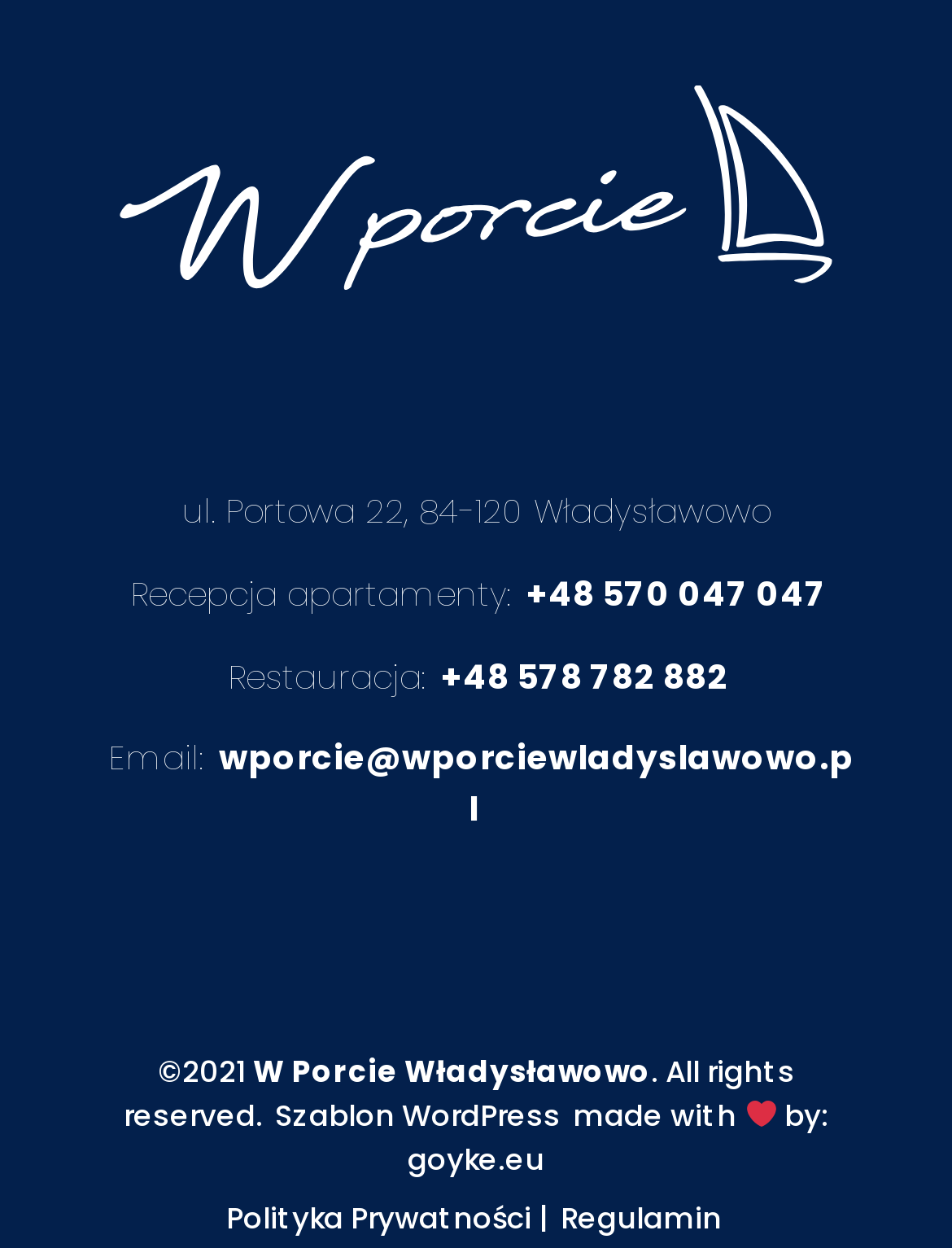Please analyze the image and give a detailed answer to the question:
What is the address of W Porcie Władysławowo?

I found the address by looking at the static text element with the bounding box coordinates [0.191, 0.39, 0.809, 0.428], which contains the address information.